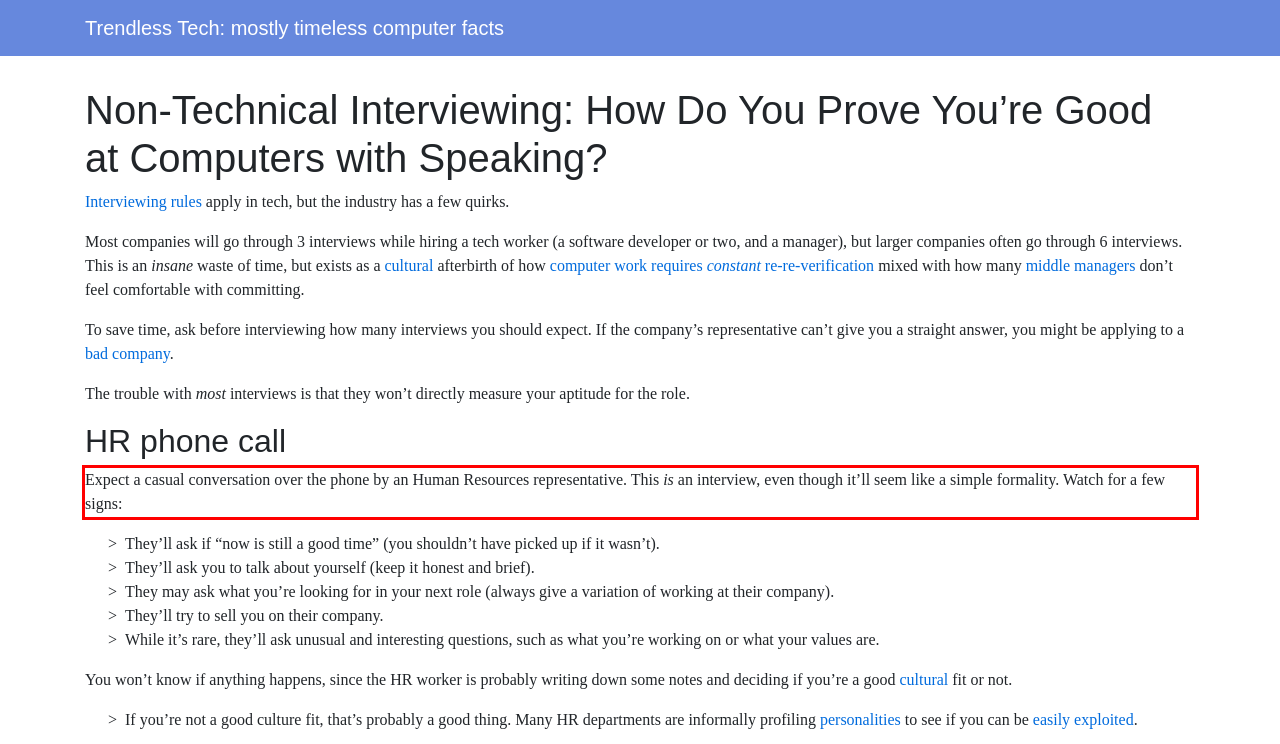Given a webpage screenshot, locate the red bounding box and extract the text content found inside it.

Expect a casual conversation over the phone by an Human Resources representative. This is an interview, even though it’ll seem like a simple formality. Watch for a few signs: